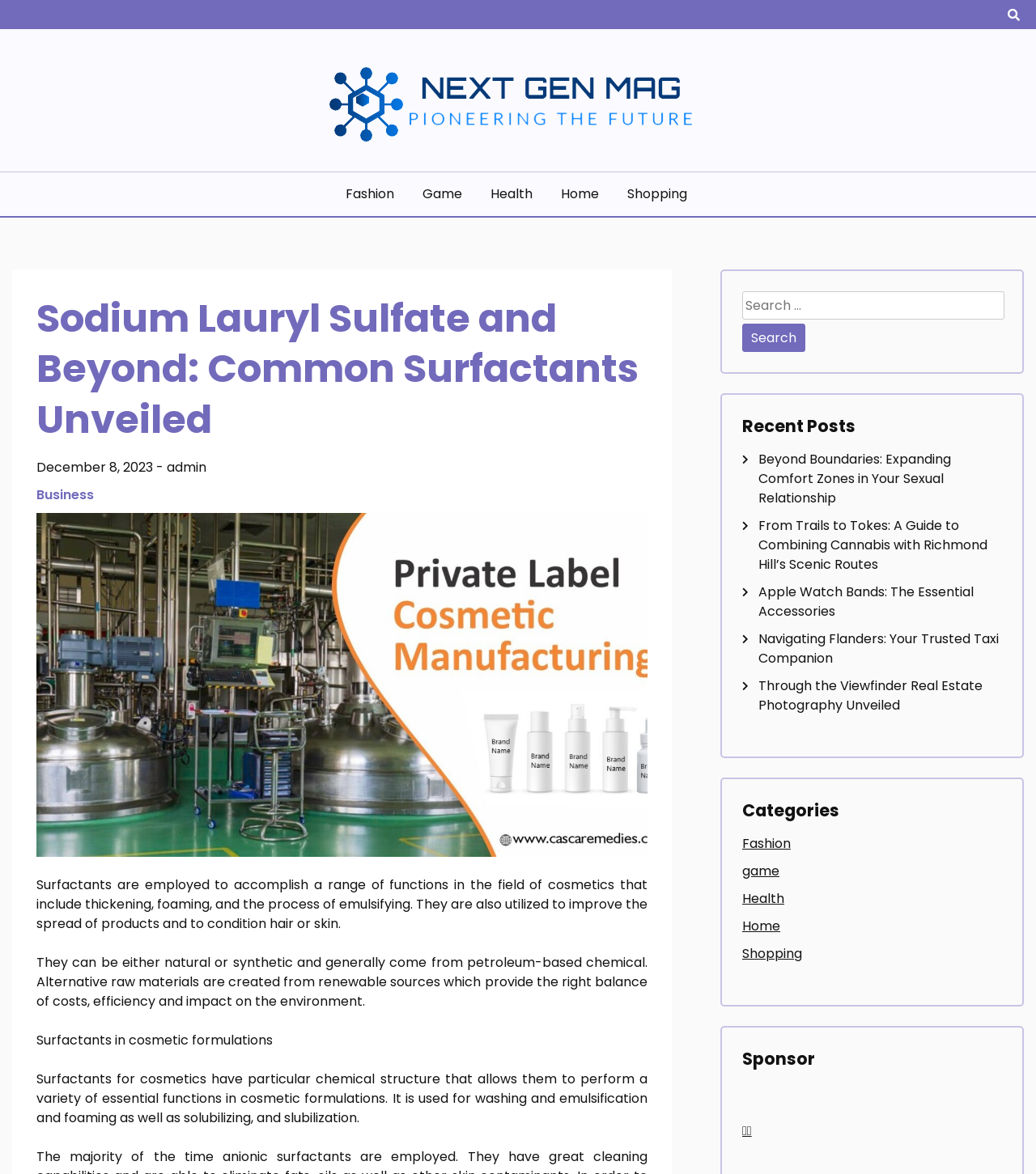How many categories are there?
From the screenshot, provide a brief answer in one word or phrase.

5